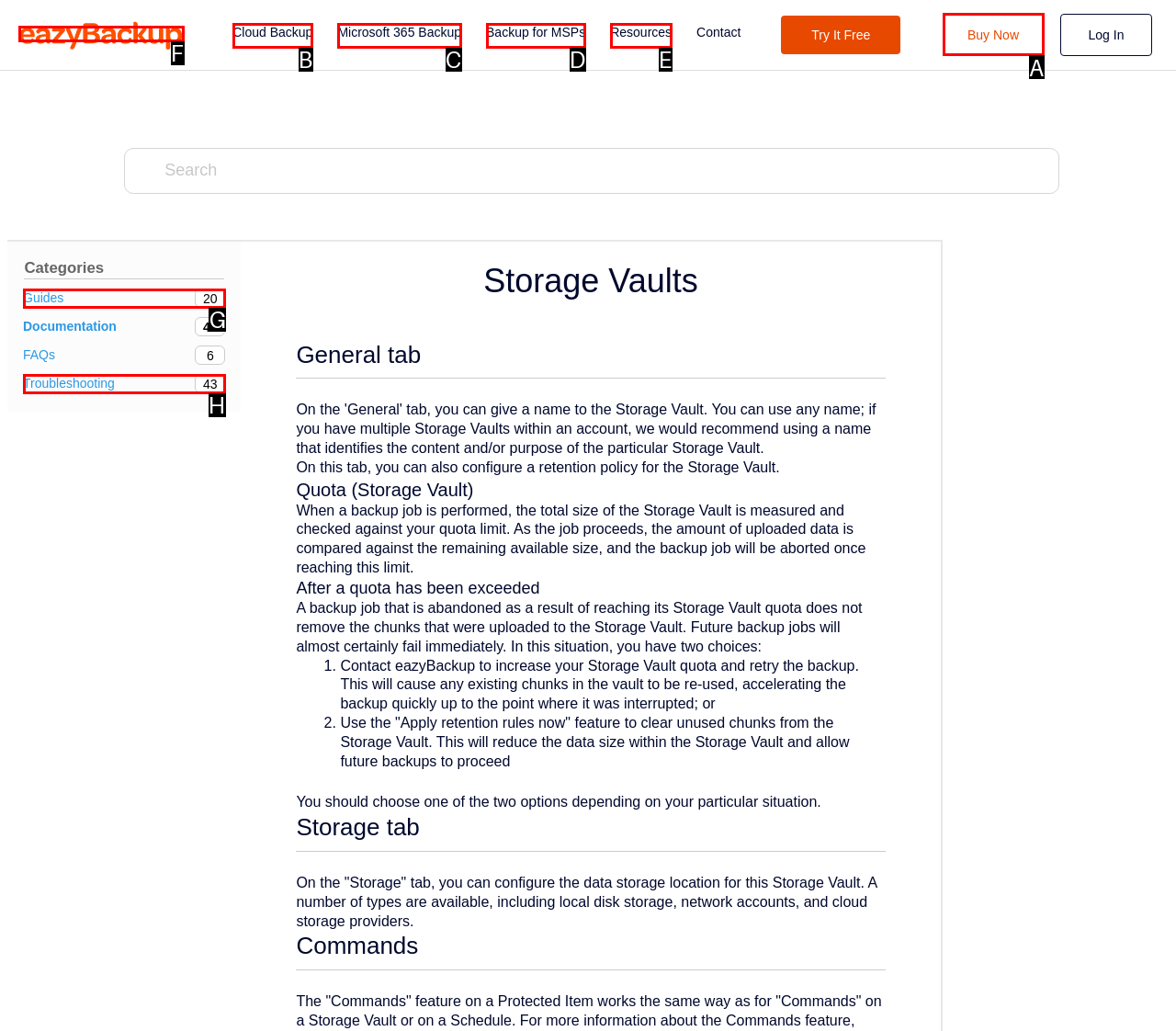Select the letter of the UI element you need to click on to fulfill this task: View the 'Guides'. Write down the letter only.

G